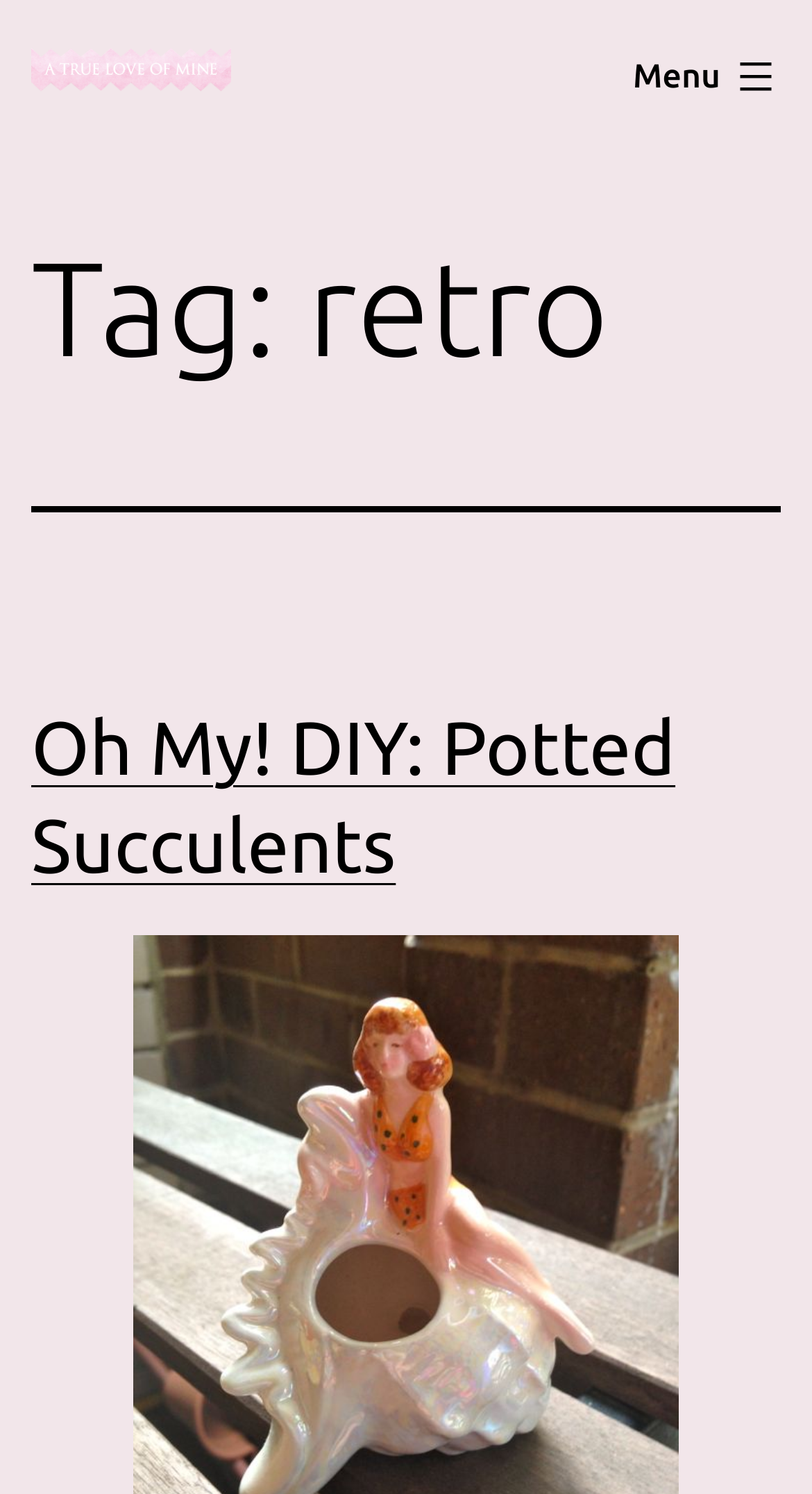Identify the bounding box of the UI element that matches this description: "Oh My! DIY: Potted Succulents".

[0.038, 0.471, 0.832, 0.593]